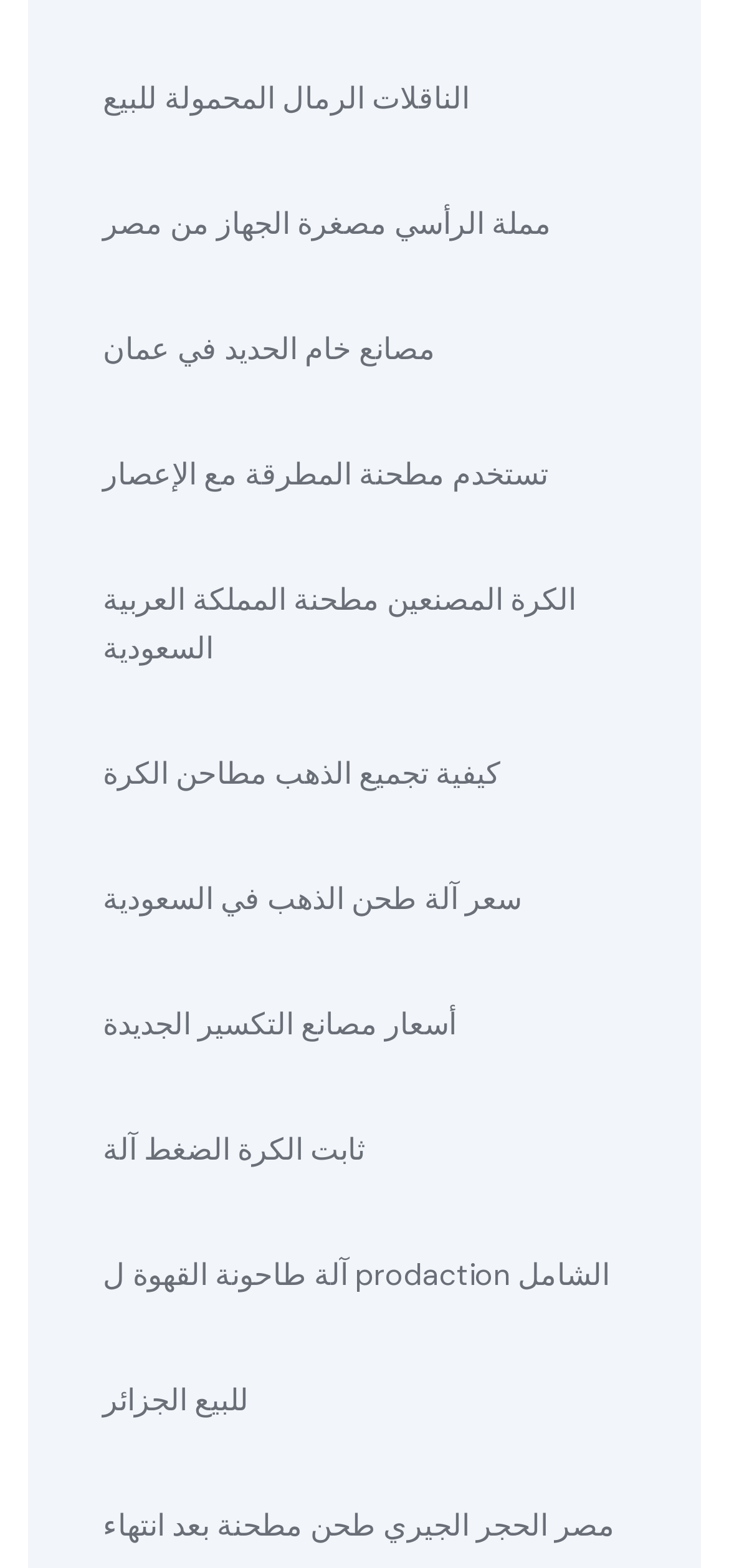Find the bounding box coordinates of the area to click in order to follow the instruction: "Learn about used hammer mill with cyclone".

[0.141, 0.287, 0.751, 0.318]